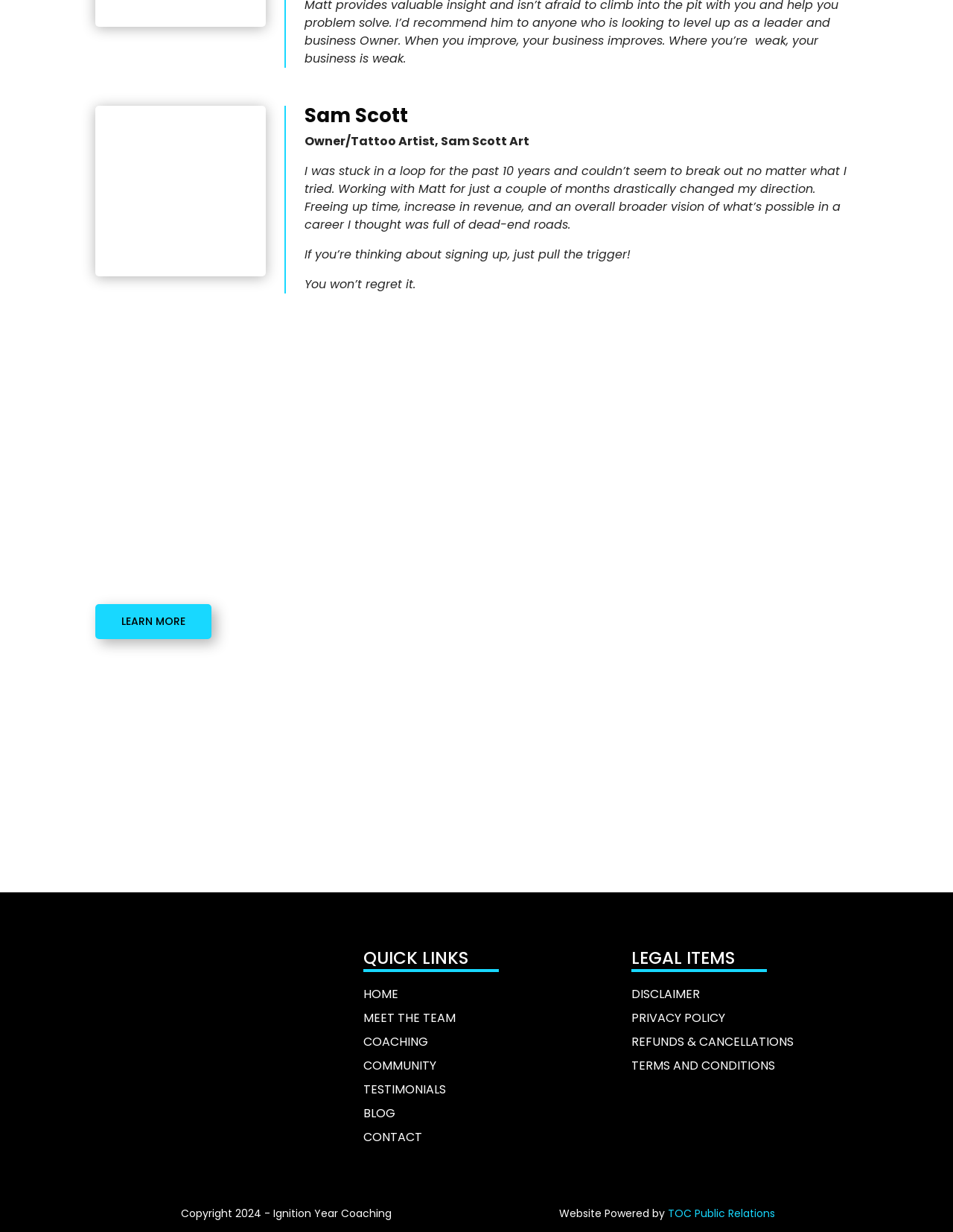Pinpoint the bounding box coordinates of the element you need to click to execute the following instruction: "Visit the 'HOME' page". The bounding box should be represented by four float numbers between 0 and 1, in the format [left, top, right, bottom].

[0.381, 0.8, 0.418, 0.814]